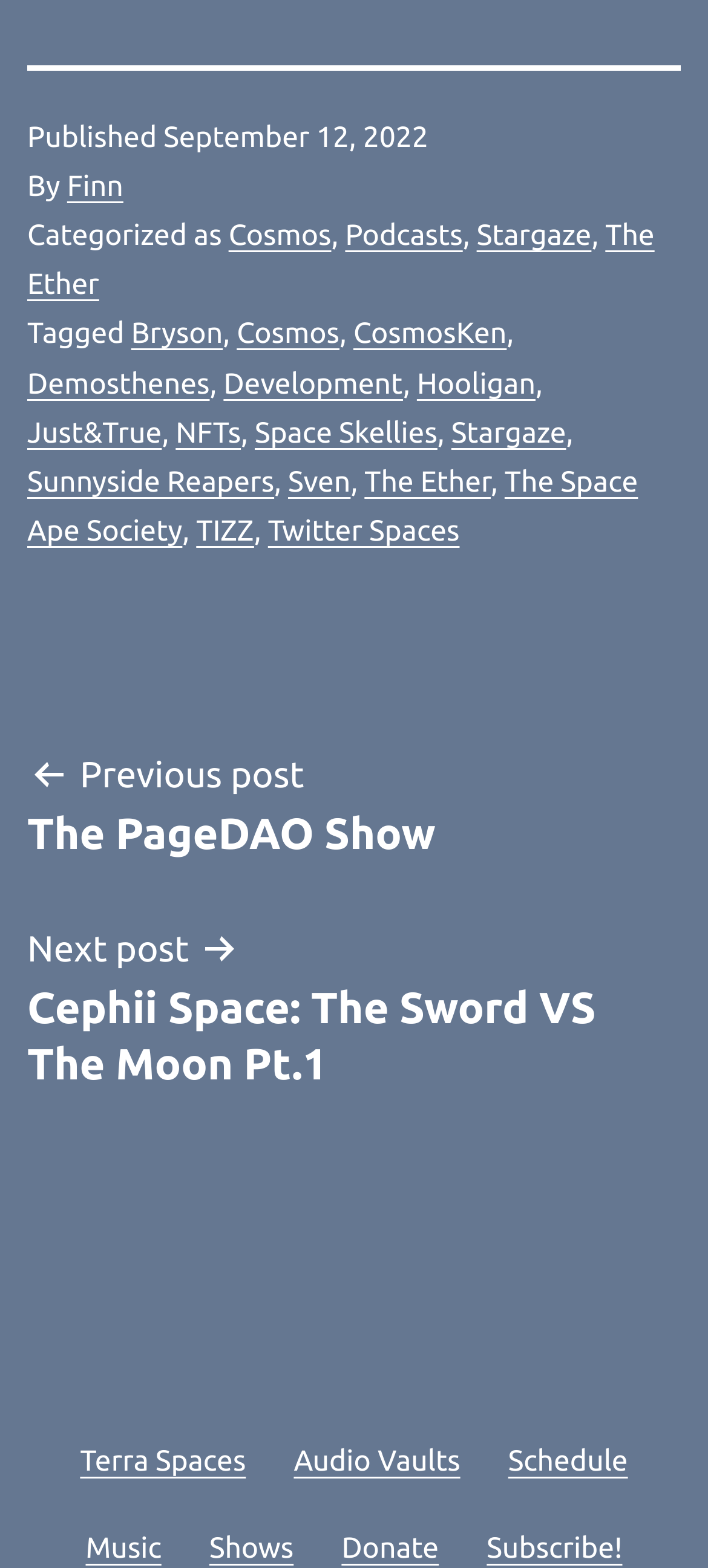Can you find the bounding box coordinates for the element that needs to be clicked to execute this instruction: "Explore Terra Spaces"? The coordinates should be given as four float numbers between 0 and 1, i.e., [left, top, right, bottom].

[0.079, 0.903, 0.381, 0.962]